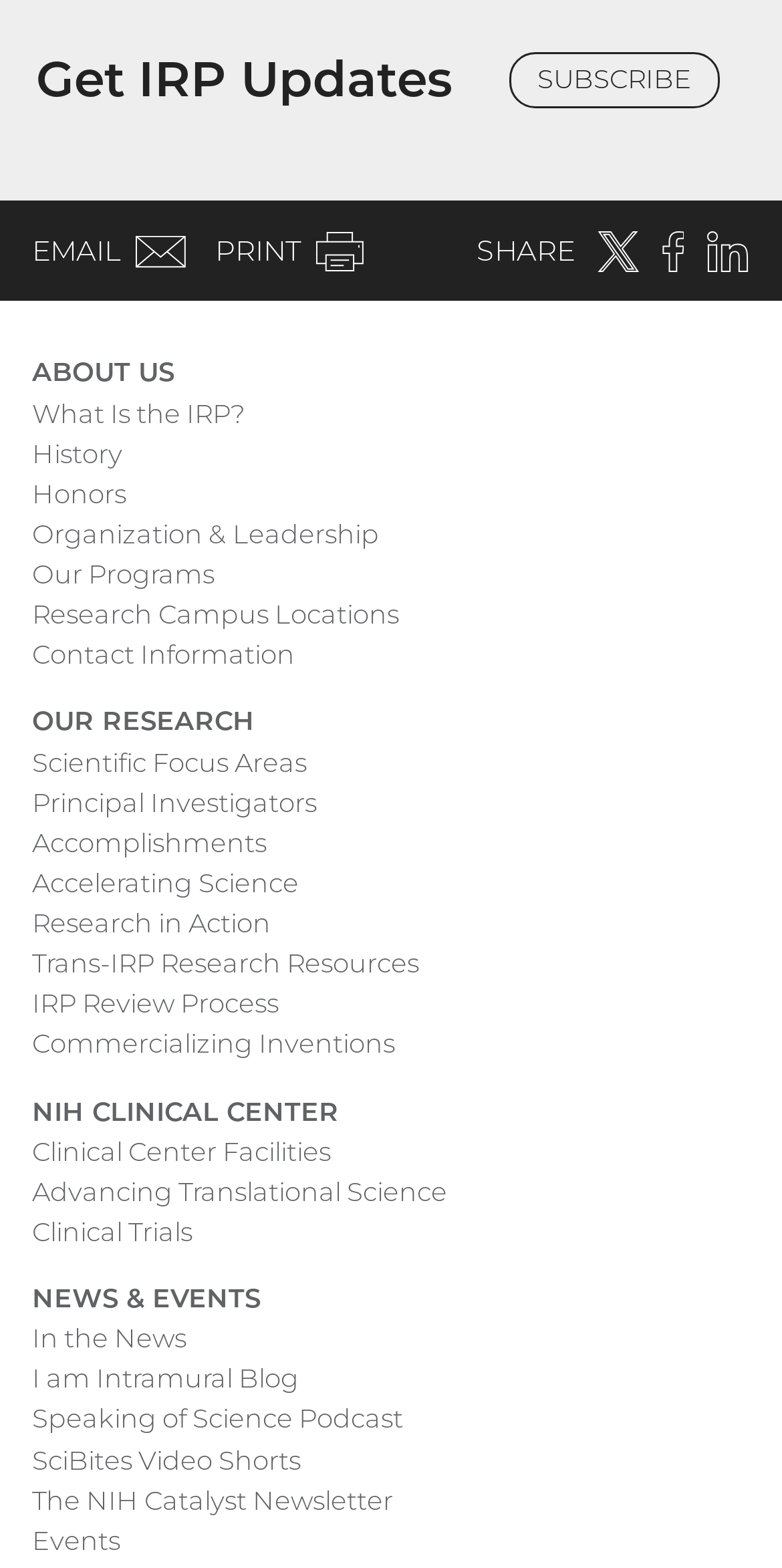Use one word or a short phrase to answer the question provided: 
What is the main navigation section?

ABOUT US to EVENTS